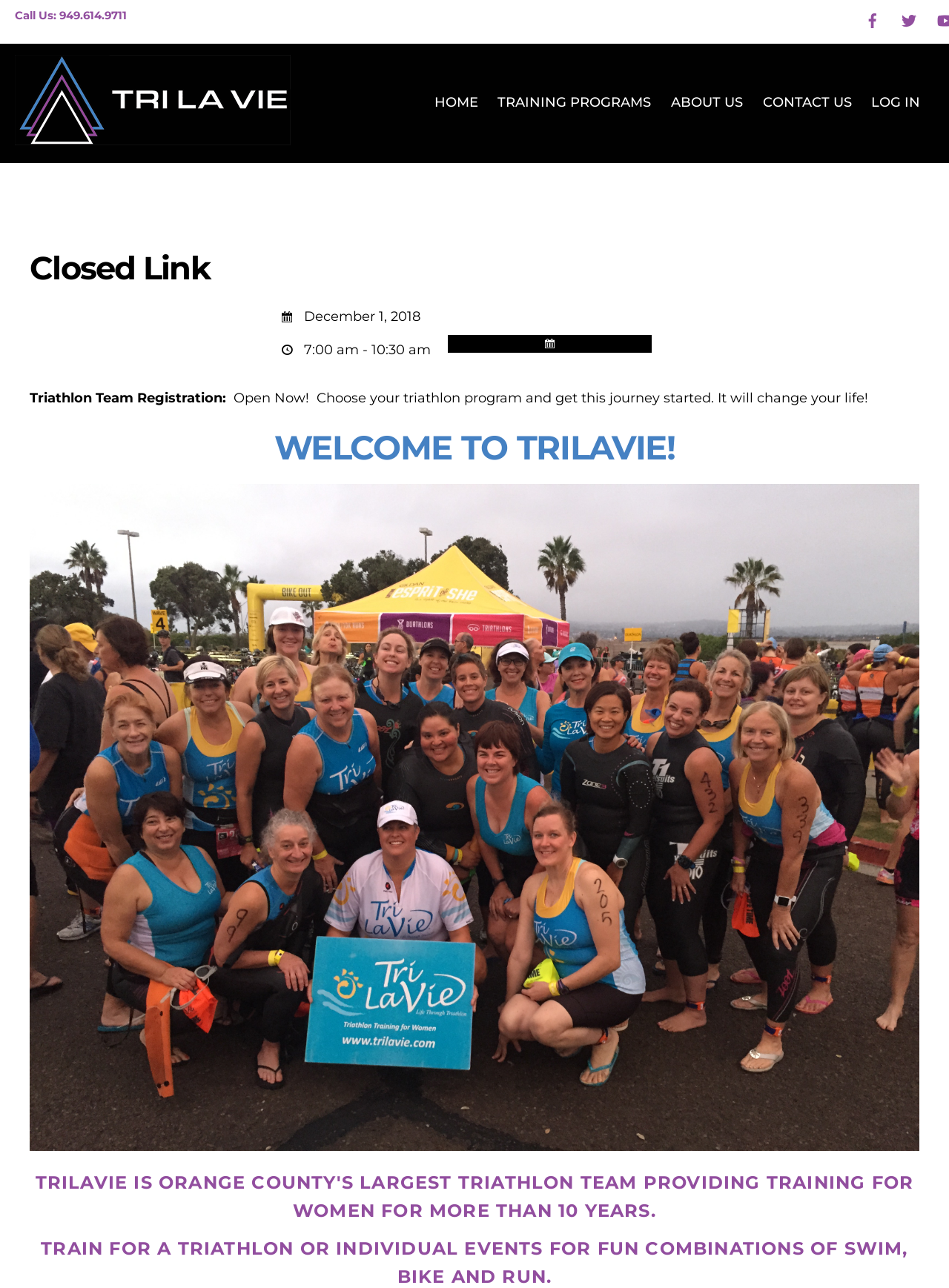Bounding box coordinates are given in the format (top-left x, top-left y, bottom-right x, bottom-right y). All values should be floating point numbers between 0 and 1. Provide the bounding box coordinate for the UI element described as: Call Us: 949.614.9711

[0.016, 0.007, 0.134, 0.017]